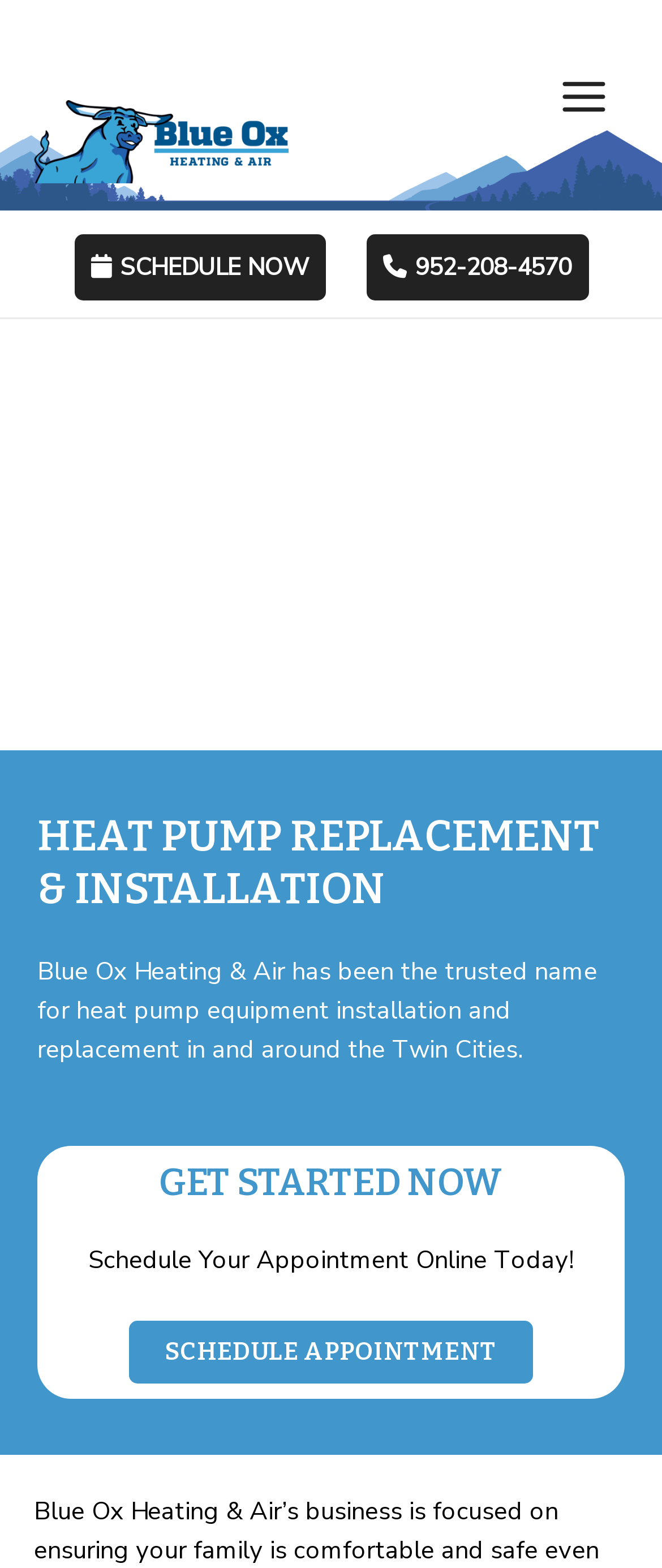Answer the question in one word or a short phrase:
How can I schedule an appointment?

SCHEDULE NOW